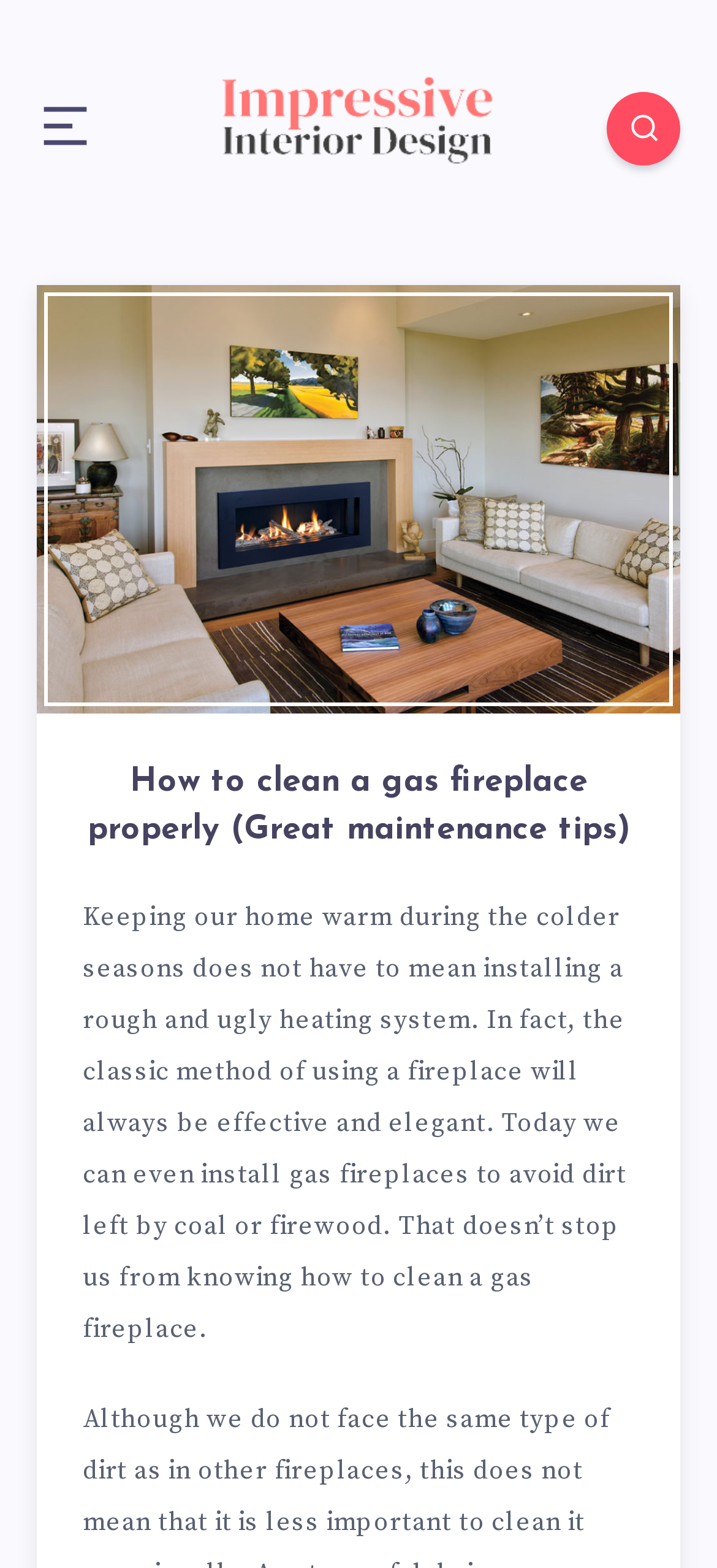Based on the element description: "alt="Impressive Interior Design"", identify the bounding box coordinates for this UI element. The coordinates must be four float numbers between 0 and 1, listed as [left, top, right, bottom].

[0.269, 0.023, 0.731, 0.13]